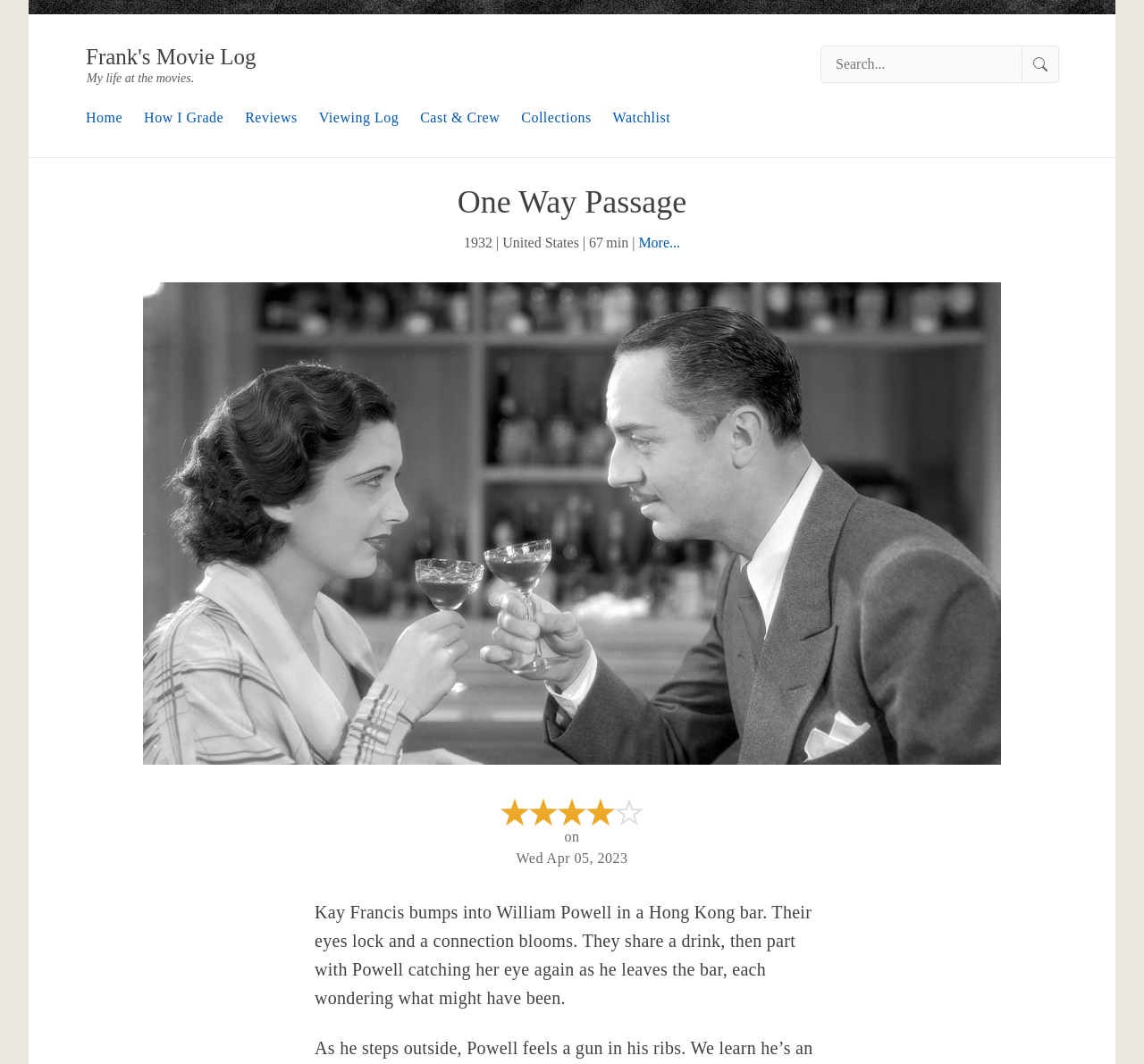Determine the bounding box coordinates of the region I should click to achieve the following instruction: "Learn more about the movie". Ensure the bounding box coordinates are four float numbers between 0 and 1, i.e., [left, top, right, bottom].

[0.558, 0.221, 0.595, 0.235]